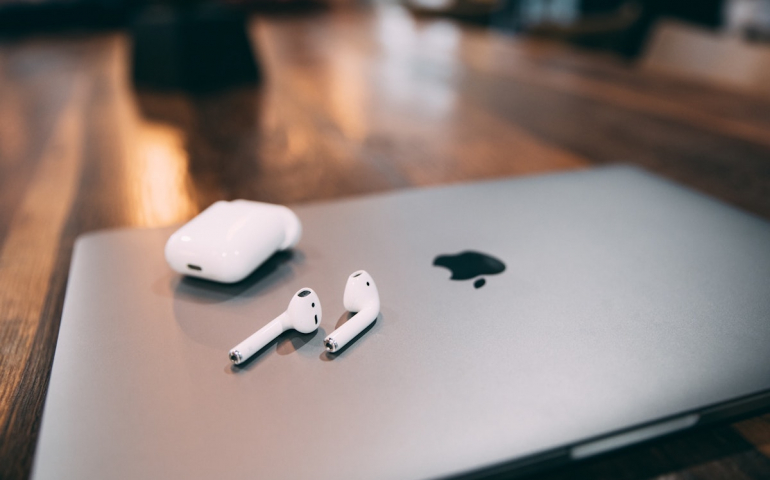What is the purpose of the AirPods in the image?
From the image, respond using a single word or phrase.

Listening to music